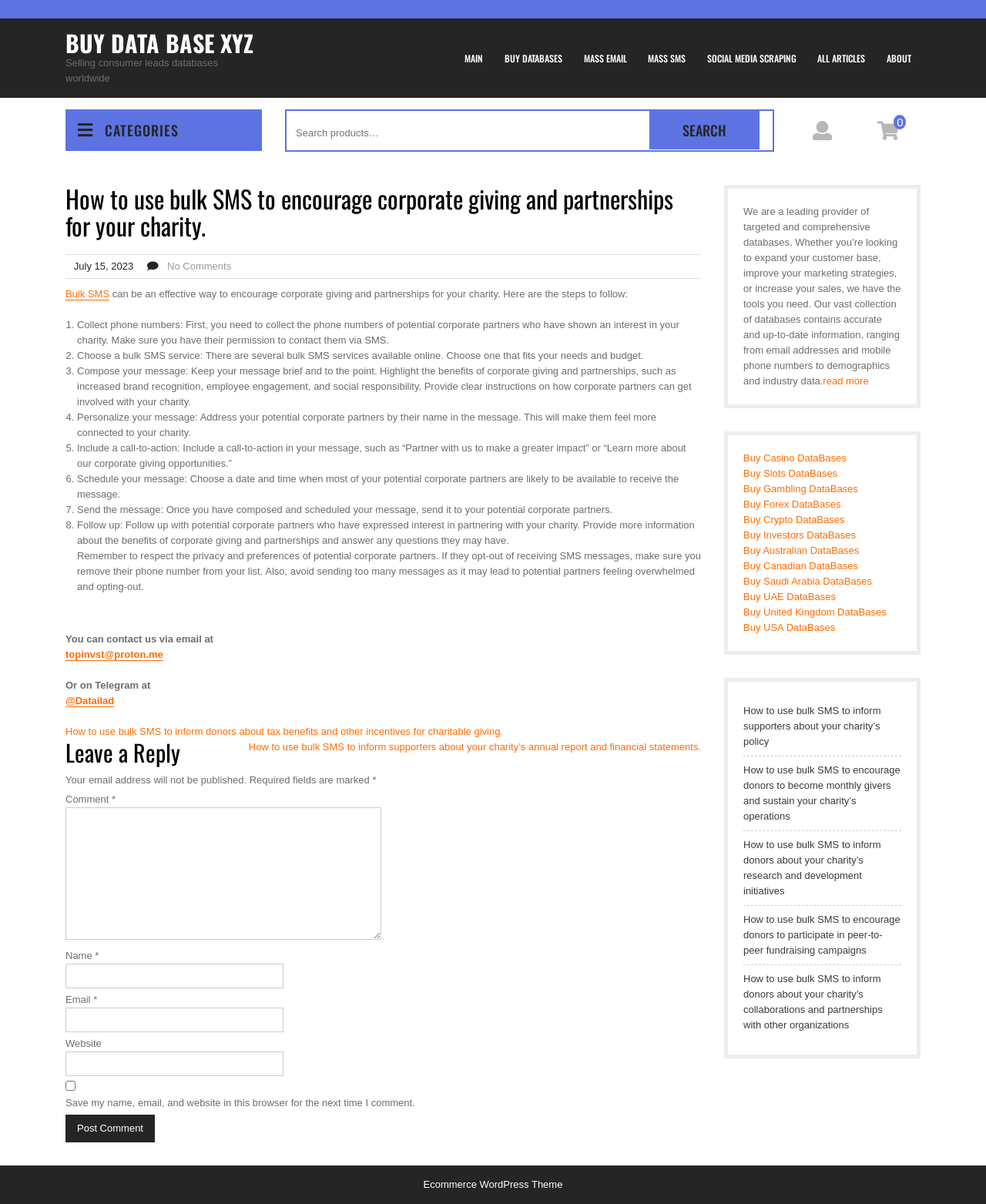Please identify the bounding box coordinates of the area that needs to be clicked to fulfill the following instruction: "Click on the 'MAIN' link."

[0.462, 0.034, 0.499, 0.062]